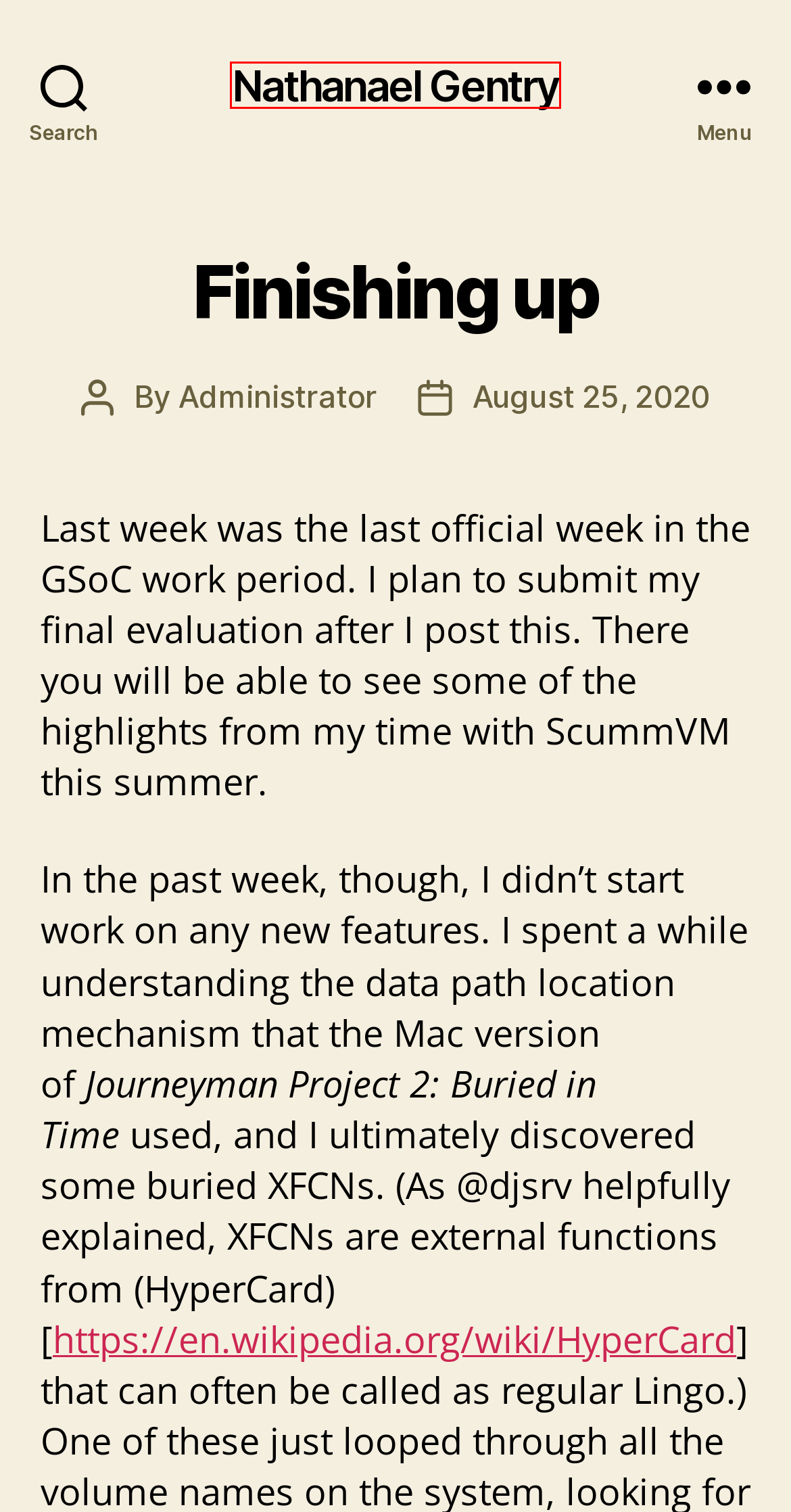Review the webpage screenshot provided, noting the red bounding box around a UI element. Choose the description that best matches the new webpage after clicking the element within the bounding box. The following are the options:
A. June 2020 – Nathanael Gentry
B. Nathanael Gentry
C. August 2020 – Nathanael Gentry
D. Administrator – Nathanael Gentry
E. Fresh air – Nathanael Gentry
F. A short week – Nathanael Gentry
G. Below the surface – Nathanael Gentry
H. Uncategorized – Nathanael Gentry

B